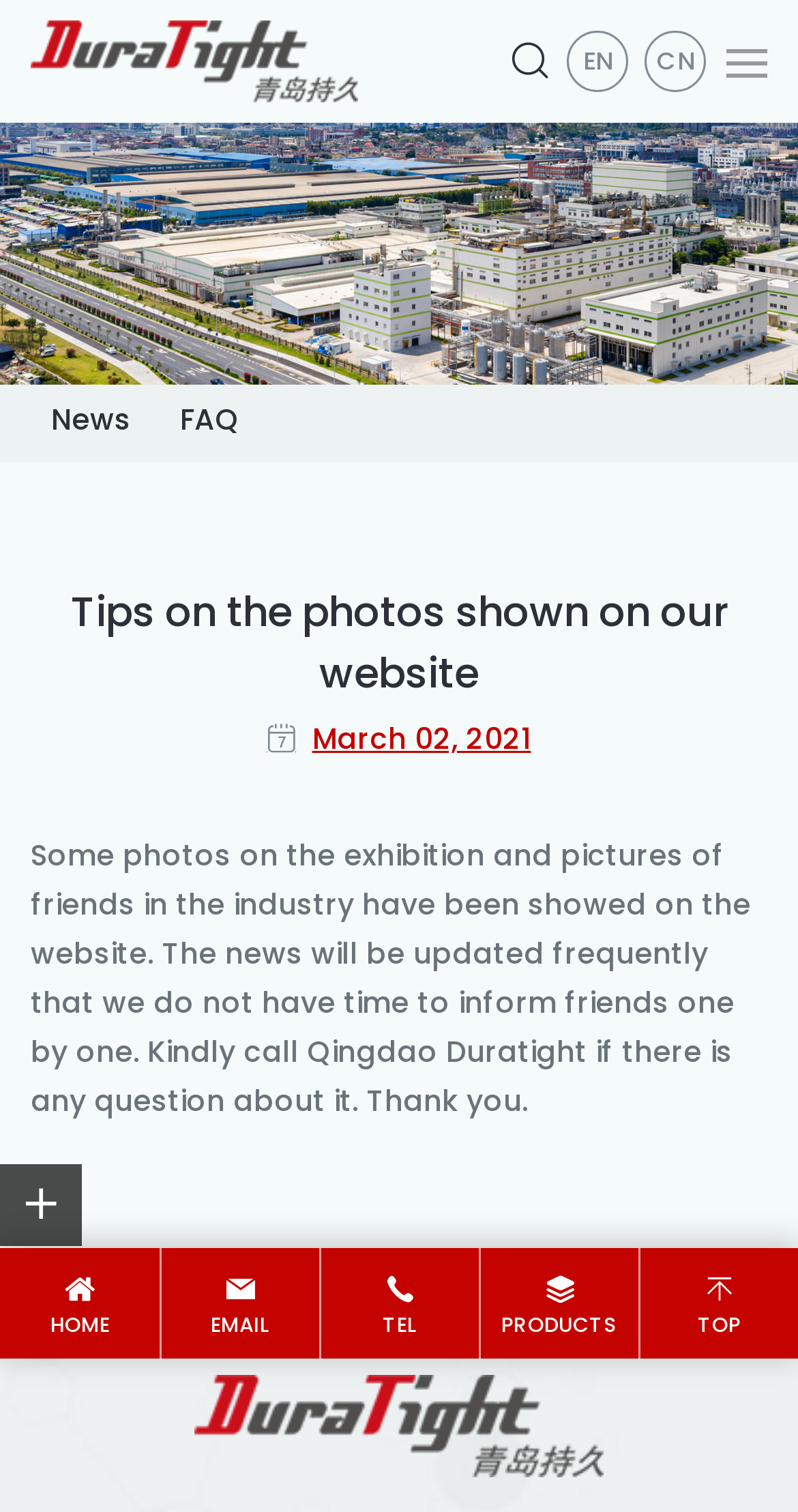Predict the bounding box coordinates of the area that should be clicked to accomplish the following instruction: "View news". The bounding box coordinates should consist of four float numbers between 0 and 1, i.e., [left, top, right, bottom].

[0.038, 0.254, 0.19, 0.306]